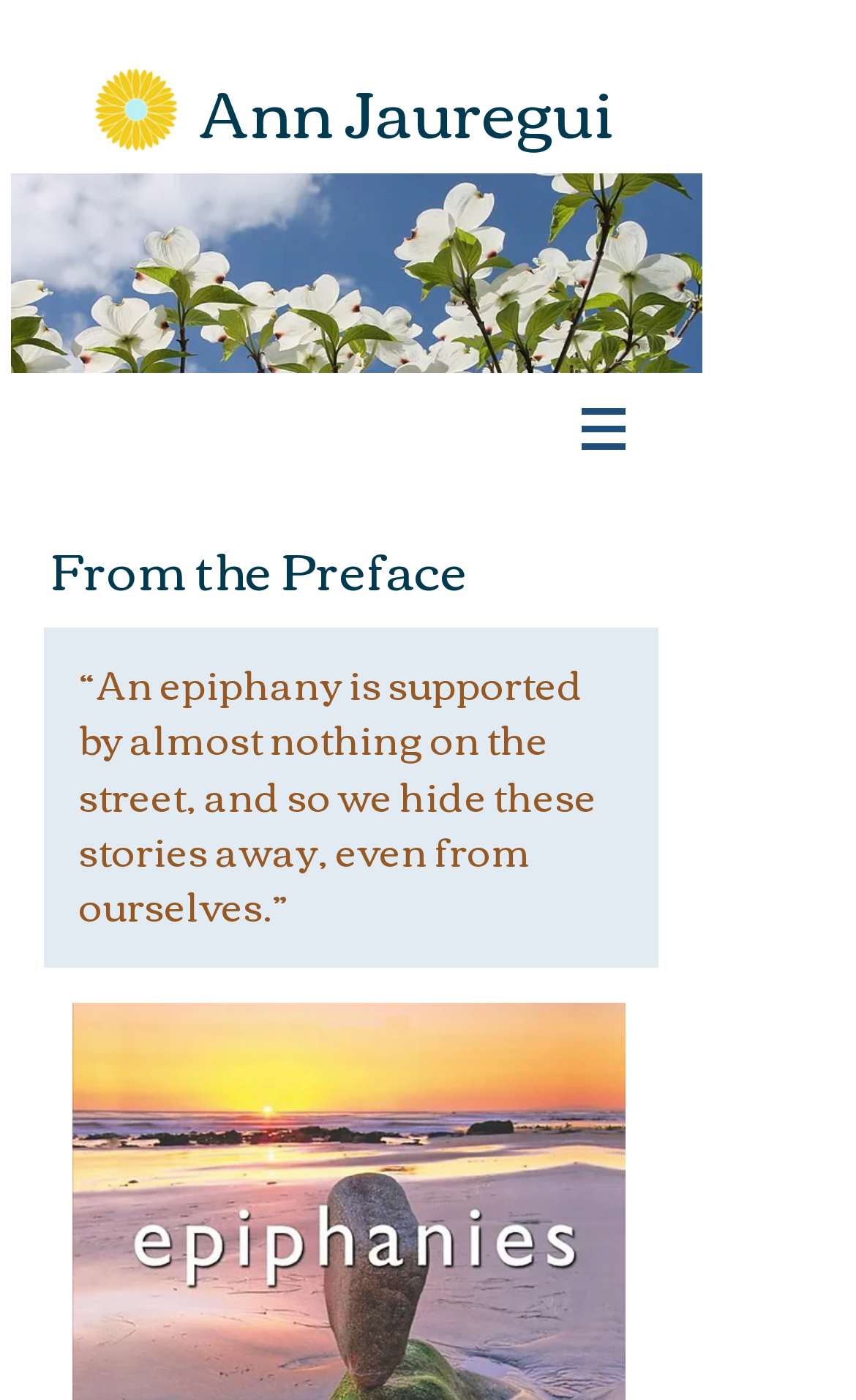What is the author's name?
Examine the webpage screenshot and provide an in-depth answer to the question.

The author's name is mentioned in the heading element 'Ann Jauregui' which is located at the top of the webpage, indicating that it is the author's name.